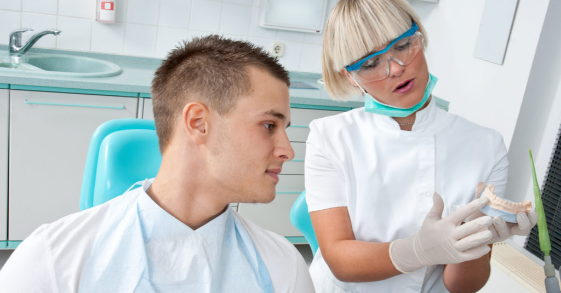What is in the background of the image?
Please answer the question with as much detail and depth as you can.

The background of the image features sterile dental equipment and a well-organized workspace, which is mentioned in the caption, creating a professional and clinical atmosphere in the dental clinic.